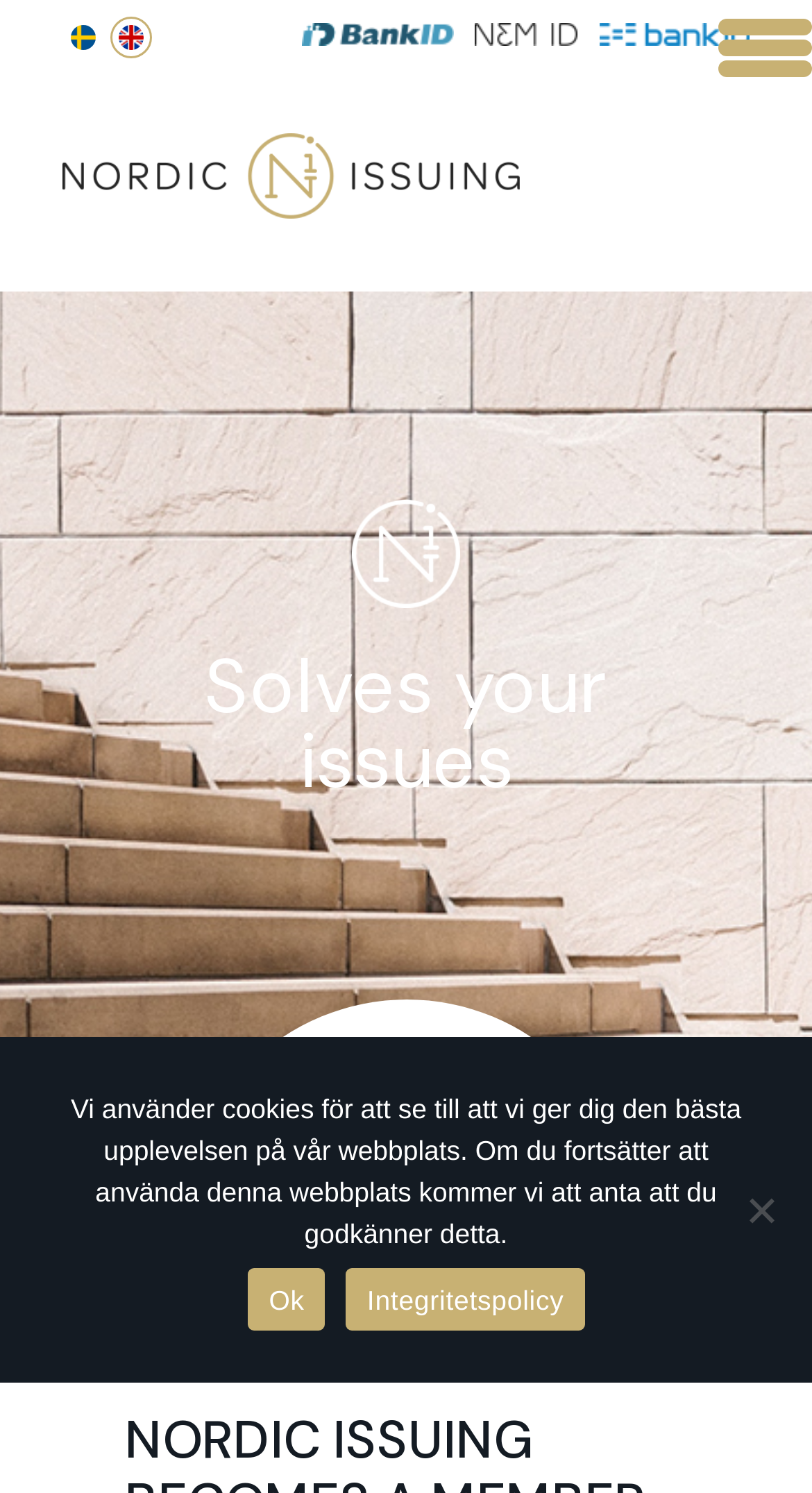From the element description Svenska (Swedish), predict the bounding box coordinates of the UI element. The coordinates must be specified in the format (top-left x, top-left y, bottom-right x, bottom-right y) and should be within the 0 to 1 range.

[0.087, 0.017, 0.118, 0.033]